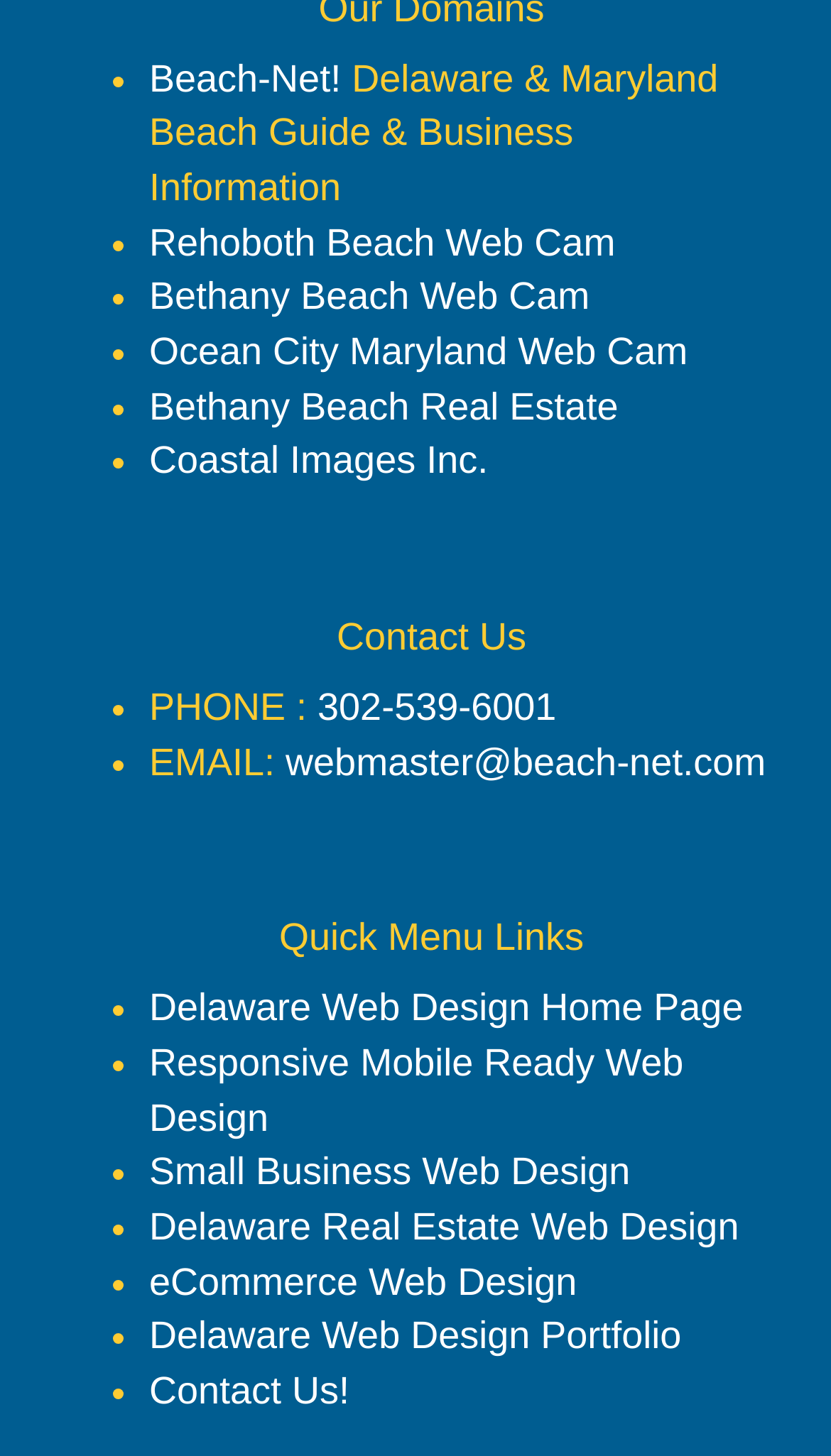Please locate the bounding box coordinates for the element that should be clicked to achieve the following instruction: "Contact us by phone". Ensure the coordinates are given as four float numbers between 0 and 1, i.e., [left, top, right, bottom].

[0.382, 0.471, 0.67, 0.5]